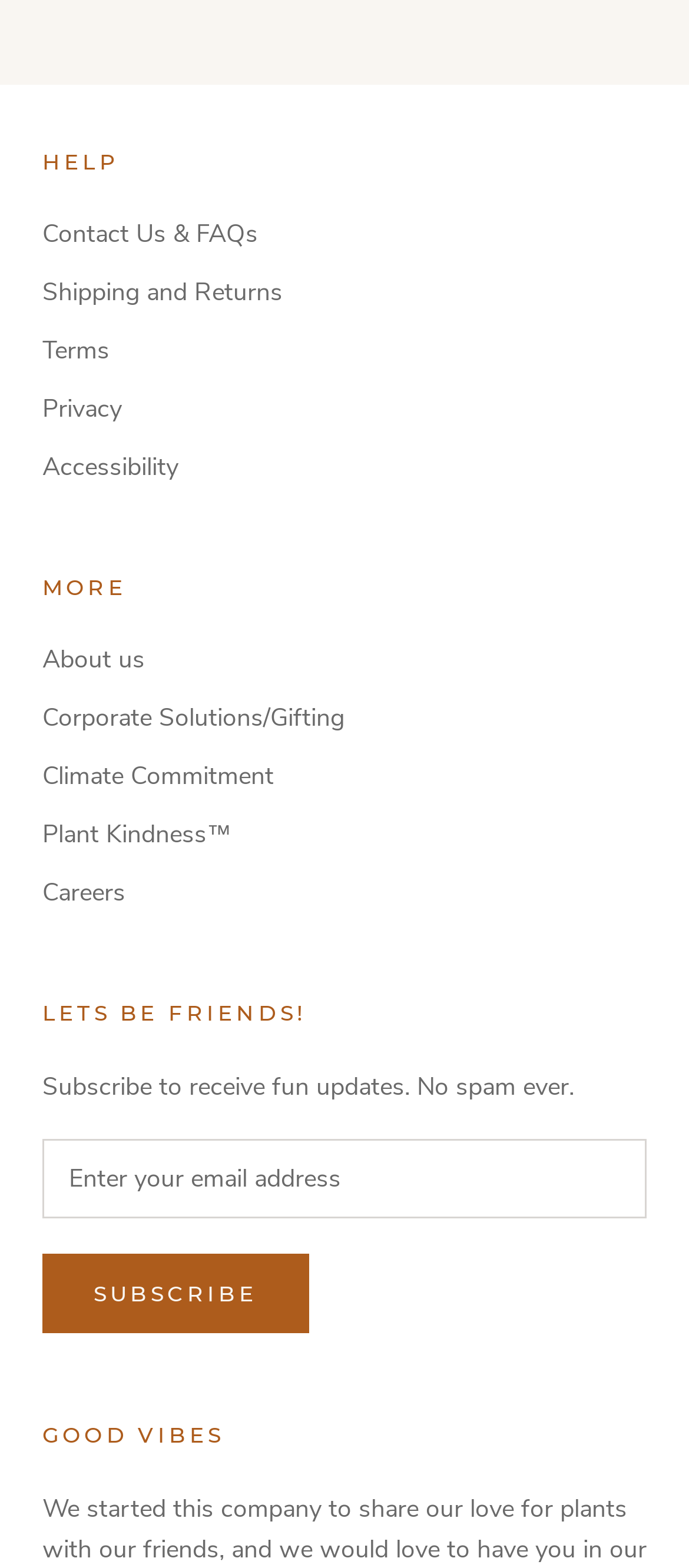Locate the bounding box of the user interface element based on this description: "Shipping and Returns".

[0.062, 0.175, 0.938, 0.198]